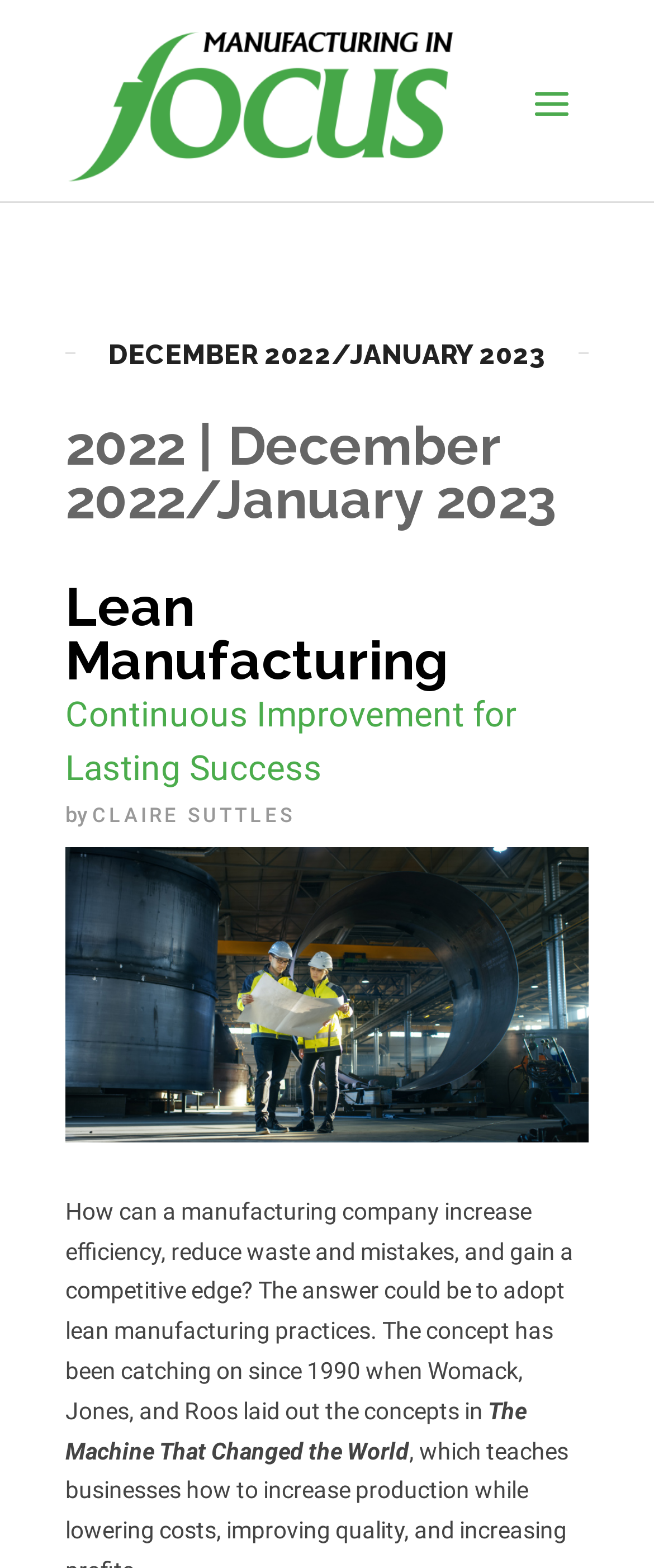What is the topic of the article?
Provide an in-depth and detailed answer to the question.

The topic of the article can be determined by reading the heading '2022 | December 2022/January 2023 Lean Manufacturing Continuous Improvement for Lasting Success' and the subsequent text, which discusses the concept of lean manufacturing and its benefits.